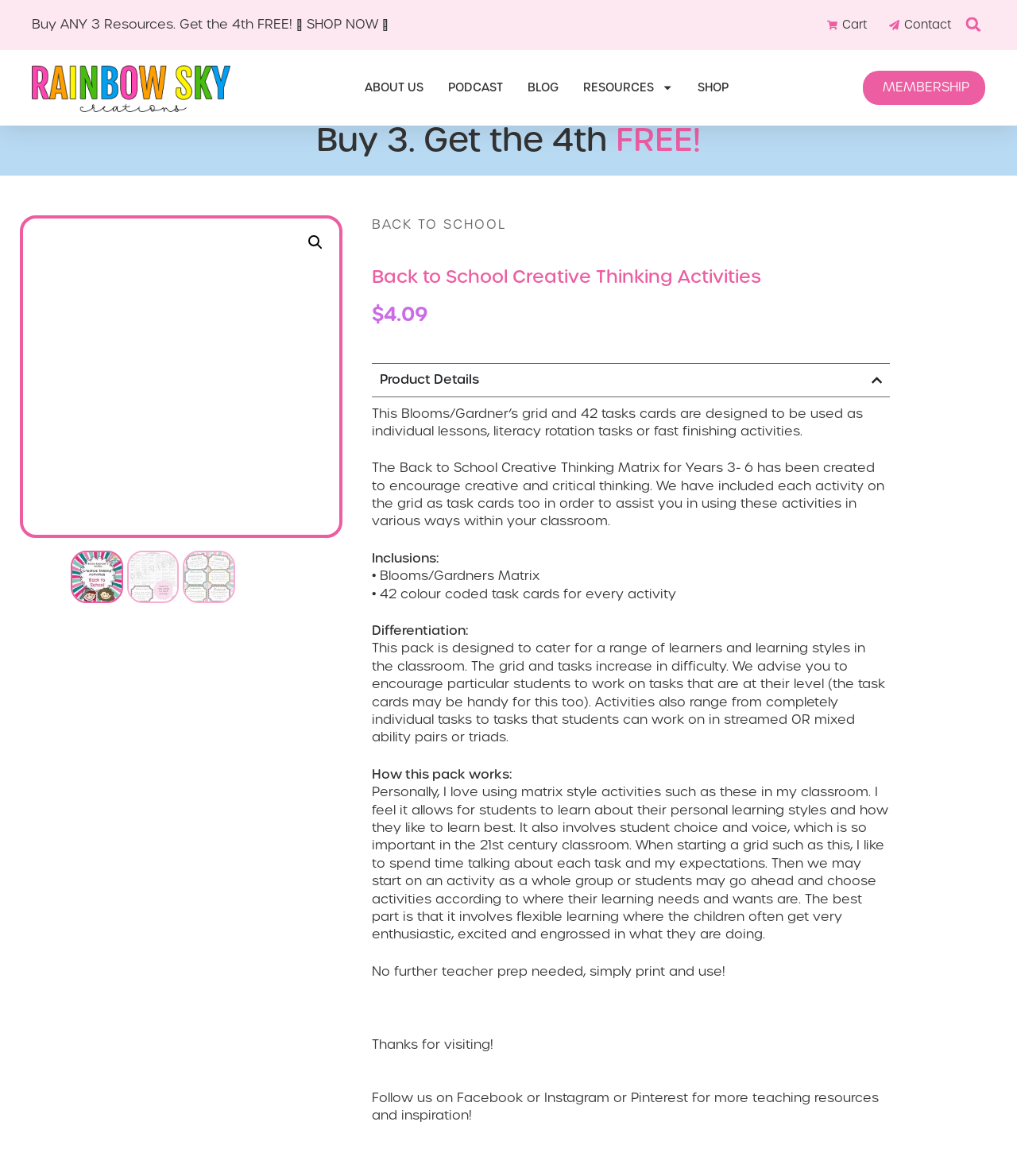Utilize the details in the image to thoroughly answer the following question: What is the current promotion?

The promotion is mentioned in the heading 'Buy ANY 3 Resources. Get the 4th FREE!' and also in the heading 'Buy 3. Get the 4th FREE!' which suggests that if you buy three resources, you will get the fourth one for free.